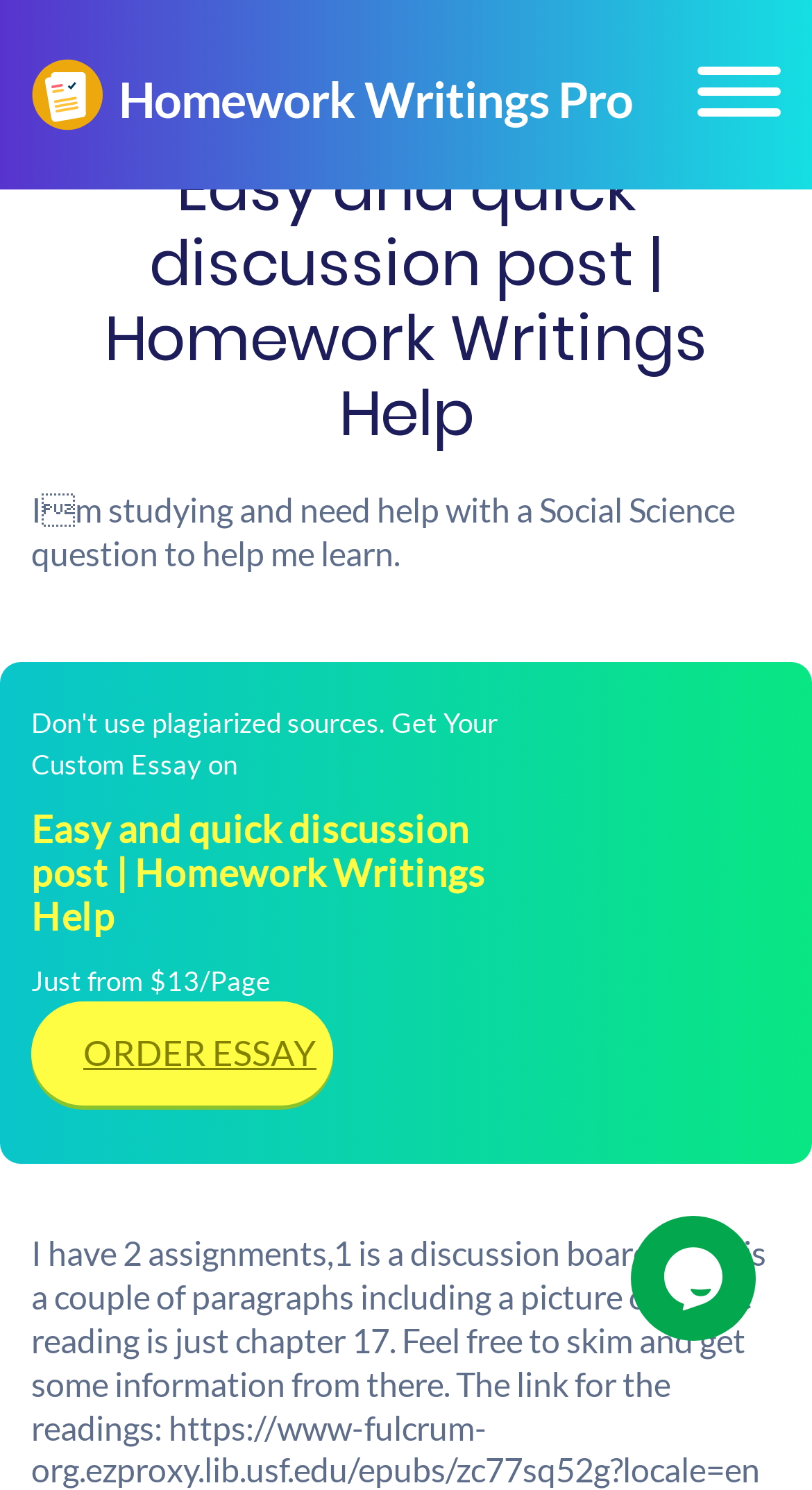Provide a single word or phrase answer to the question: 
What type of writing service is being offered?

Essay writing